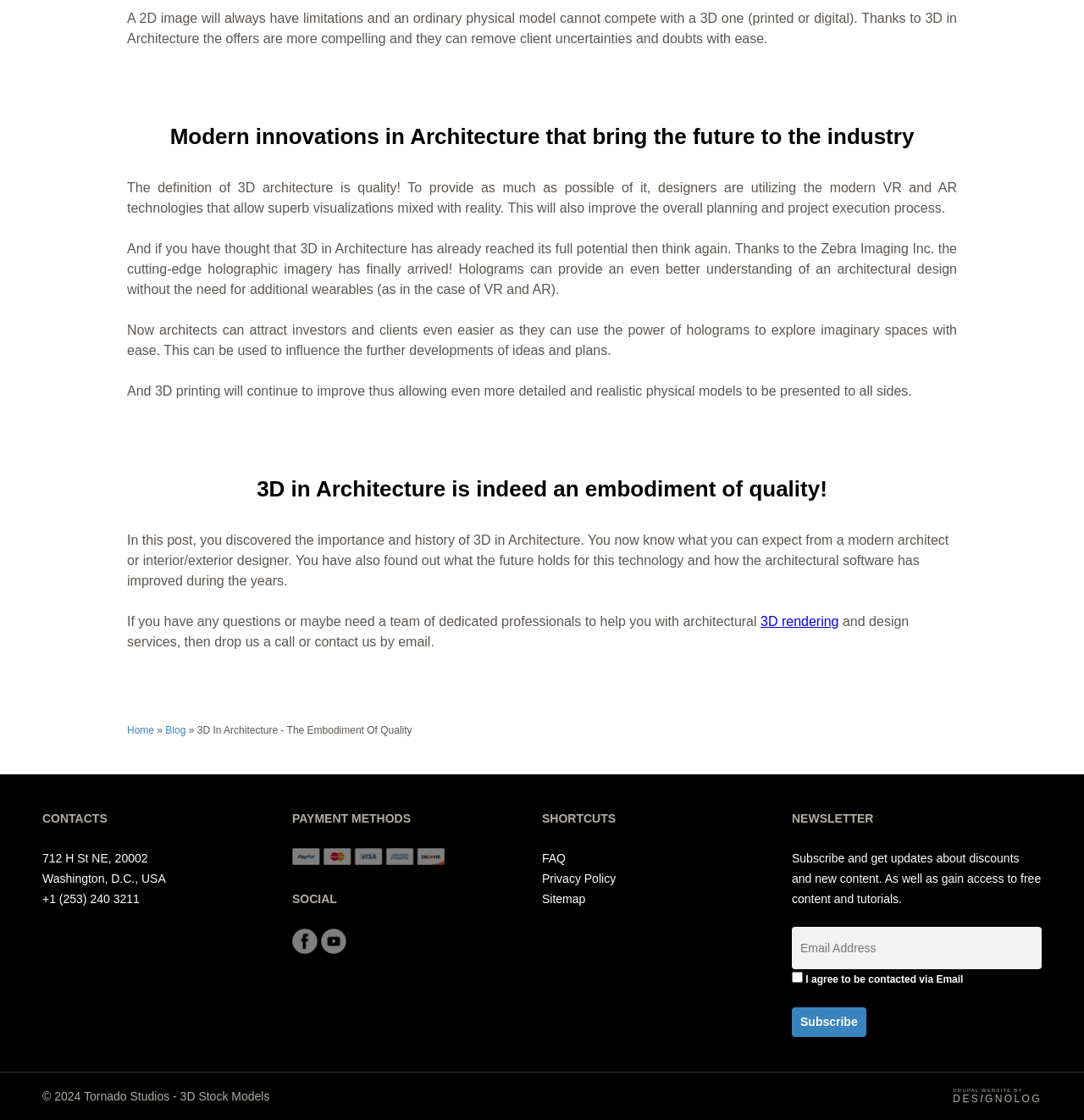Can you find the bounding box coordinates for the element that needs to be clicked to execute this instruction: "Visit the Facebook Profile"? The coordinates should be given as four float numbers between 0 and 1, i.e., [left, top, right, bottom].

[0.27, 0.842, 0.293, 0.854]